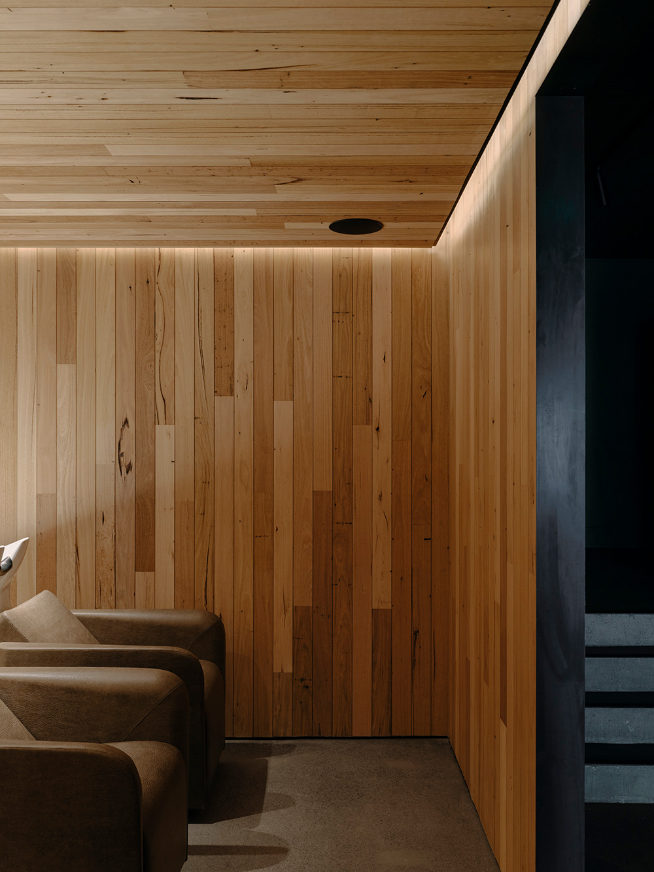Please respond to the question with a concise word or phrase:
What is the purpose of the soft, indirect lighting?

To create a cozy ambiance